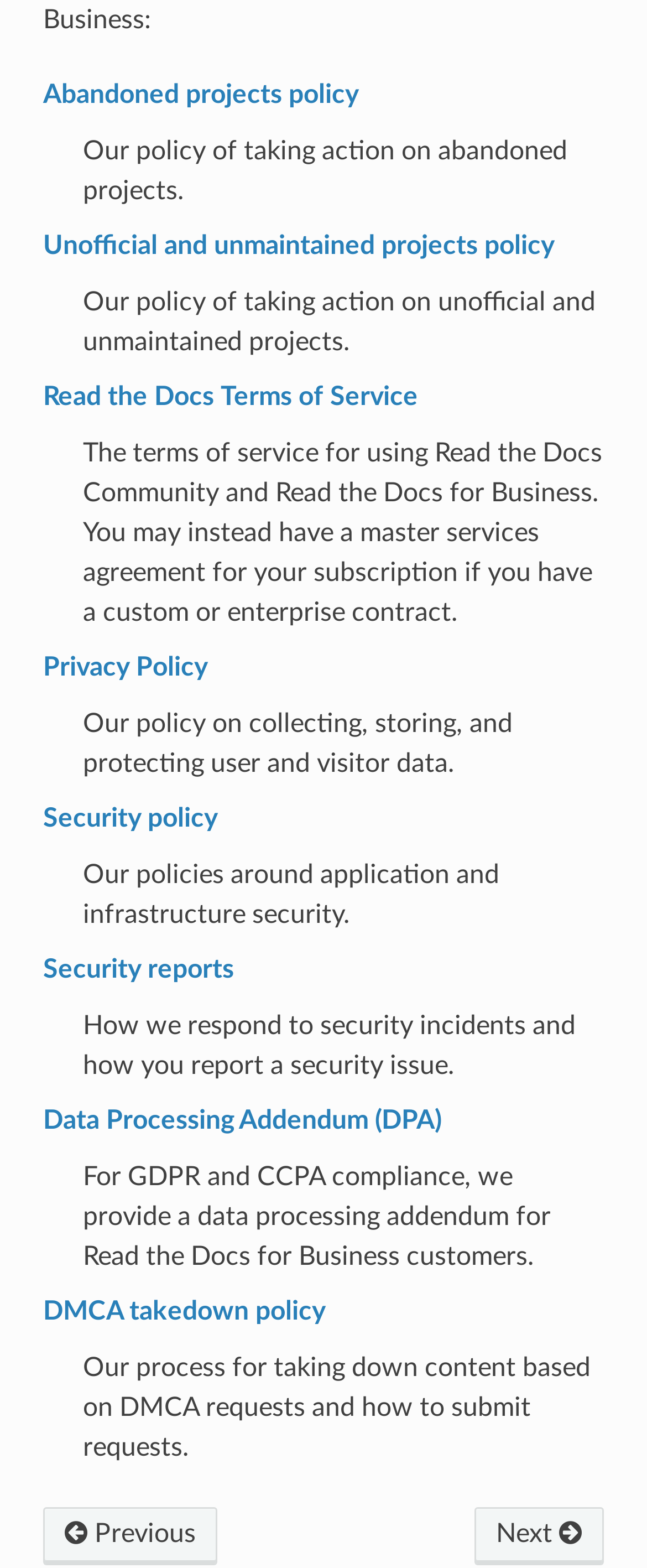Identify the bounding box for the described UI element: "Next".

[0.734, 0.961, 0.934, 0.998]